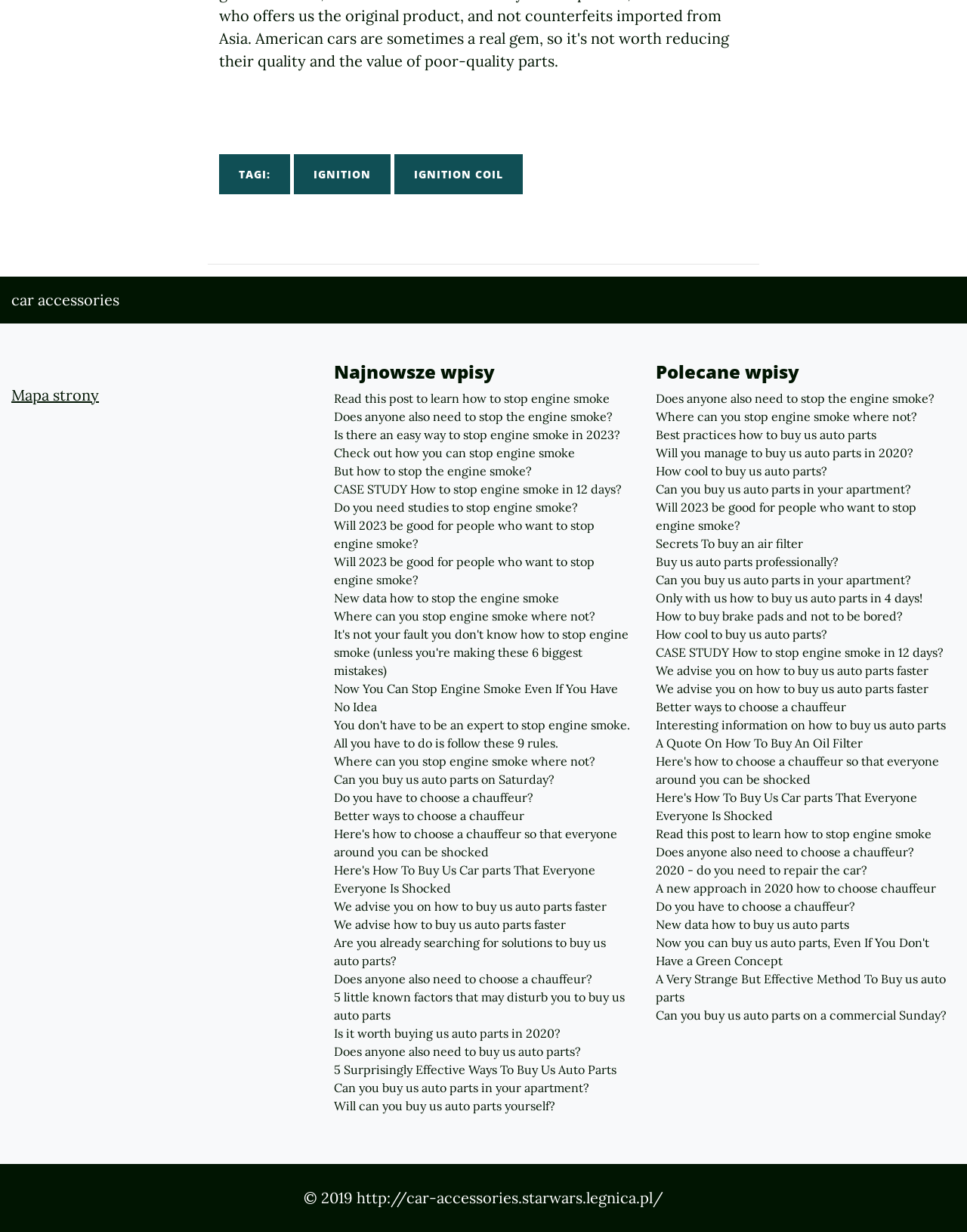Pinpoint the bounding box coordinates of the area that must be clicked to complete this instruction: "Explore car accessories".

[0.012, 0.235, 0.123, 0.253]